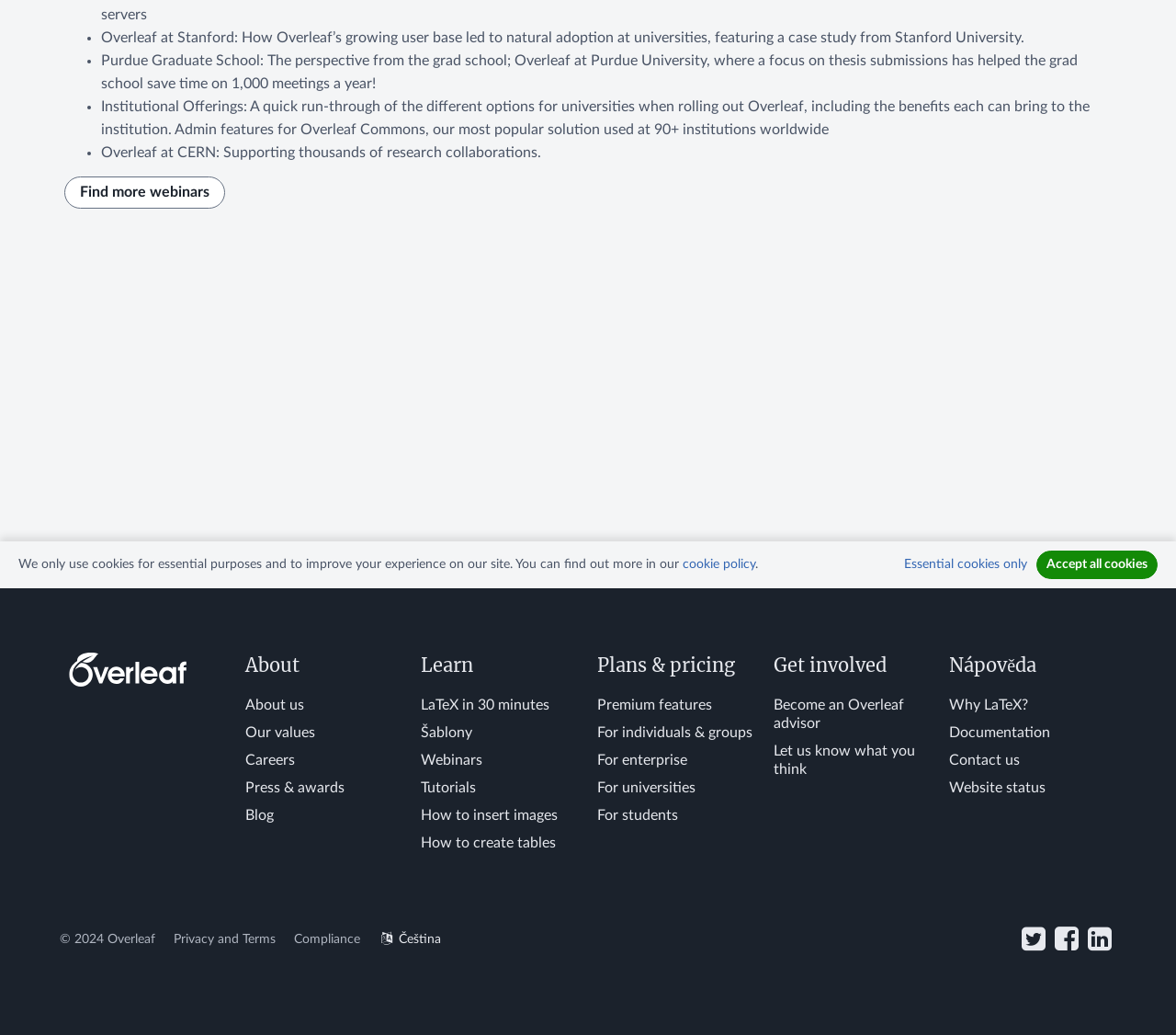Given the description of the UI element: "Accept all cookies", predict the bounding box coordinates in the form of [left, top, right, bottom], with each value being a float between 0 and 1.

[0.881, 0.532, 0.984, 0.56]